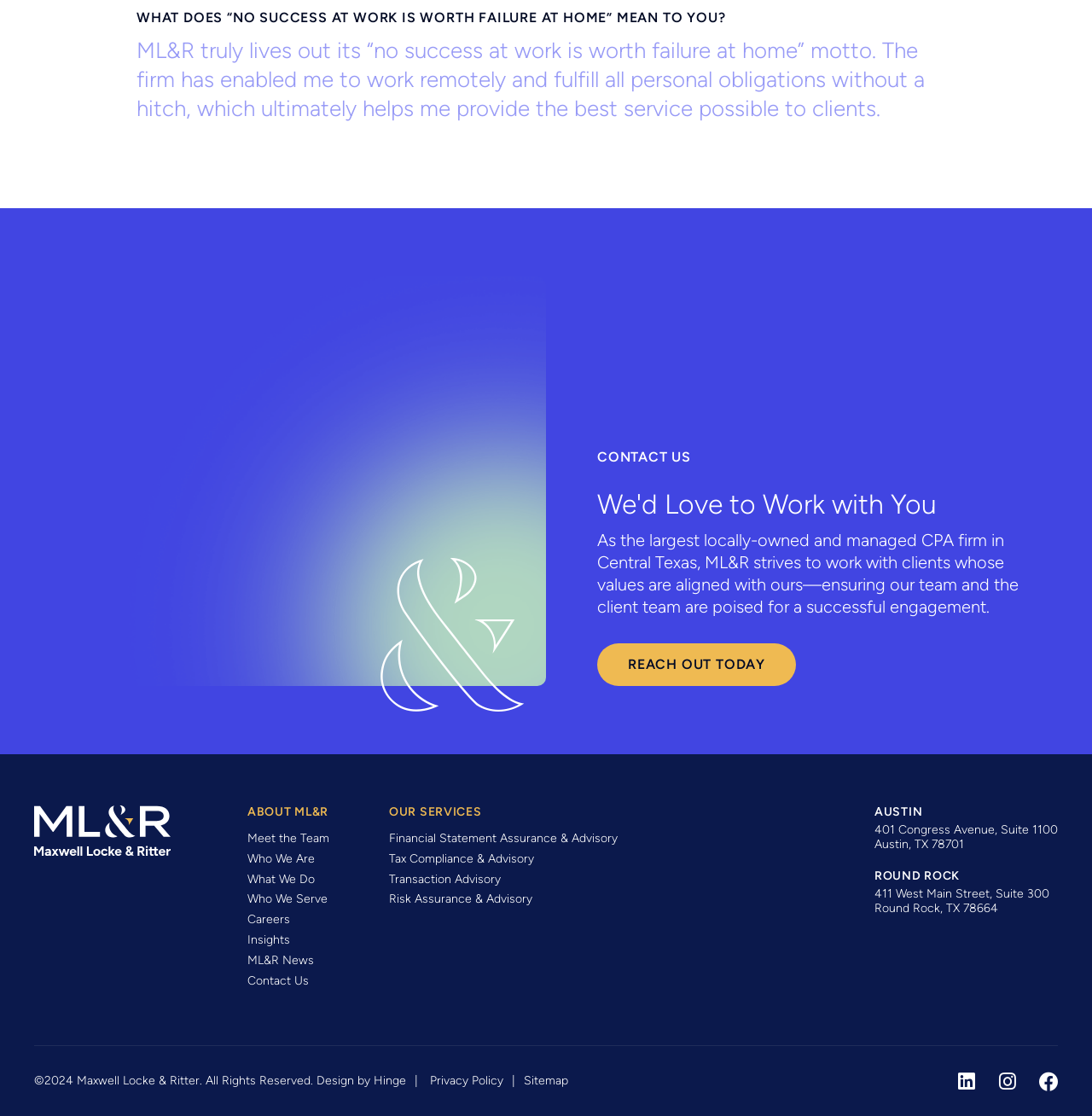How many office locations are listed on the webpage?
Please interpret the details in the image and answer the question thoroughly.

The webpage lists two office locations: Austin and Round Rock, with their respective addresses and links to the locations.